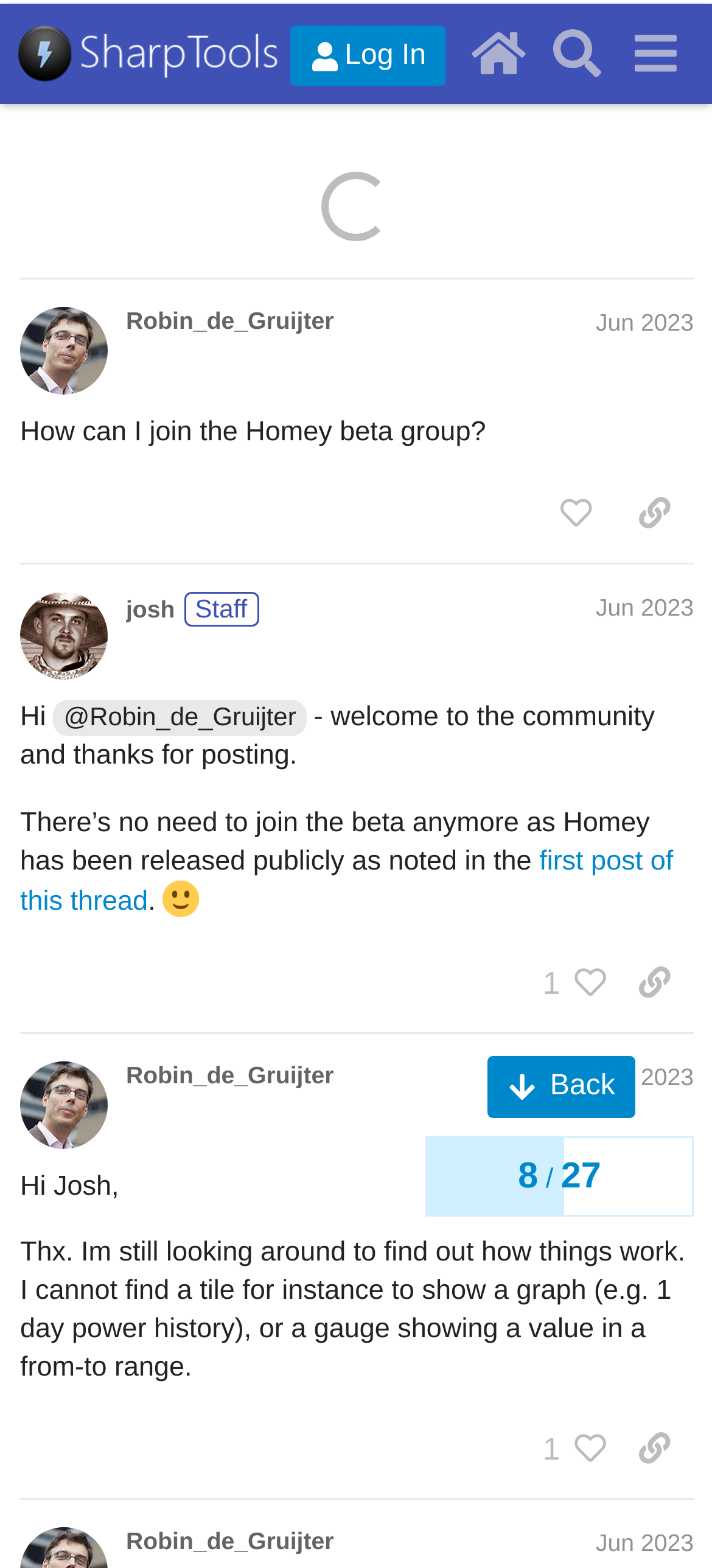Locate the bounding box of the UI element based on this description: "Primary Menu". Provide four float numbers between 0 and 1 as [left, top, right, bottom].

None